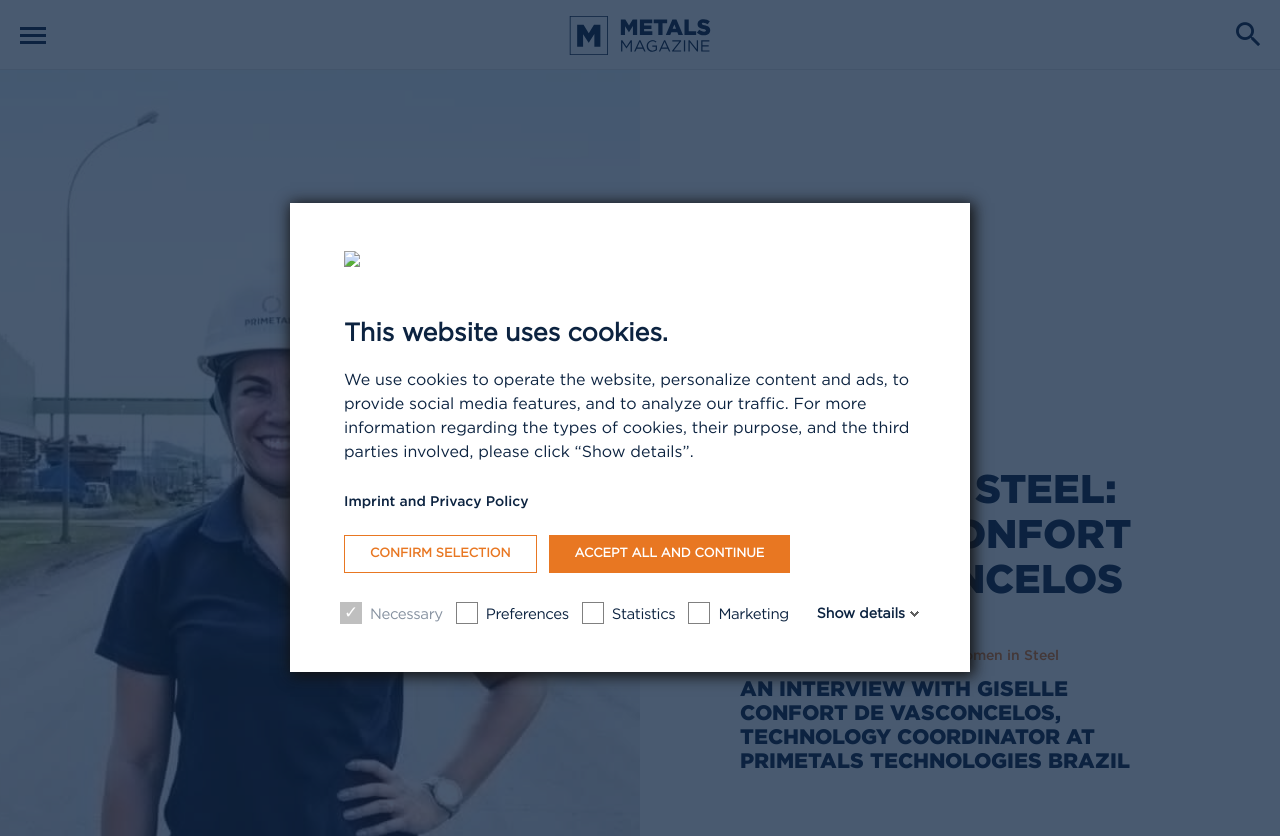Give a concise answer using one word or a phrase to the following question:
What is the name of the person being interviewed?

Giselle Confort de Vasconcelos